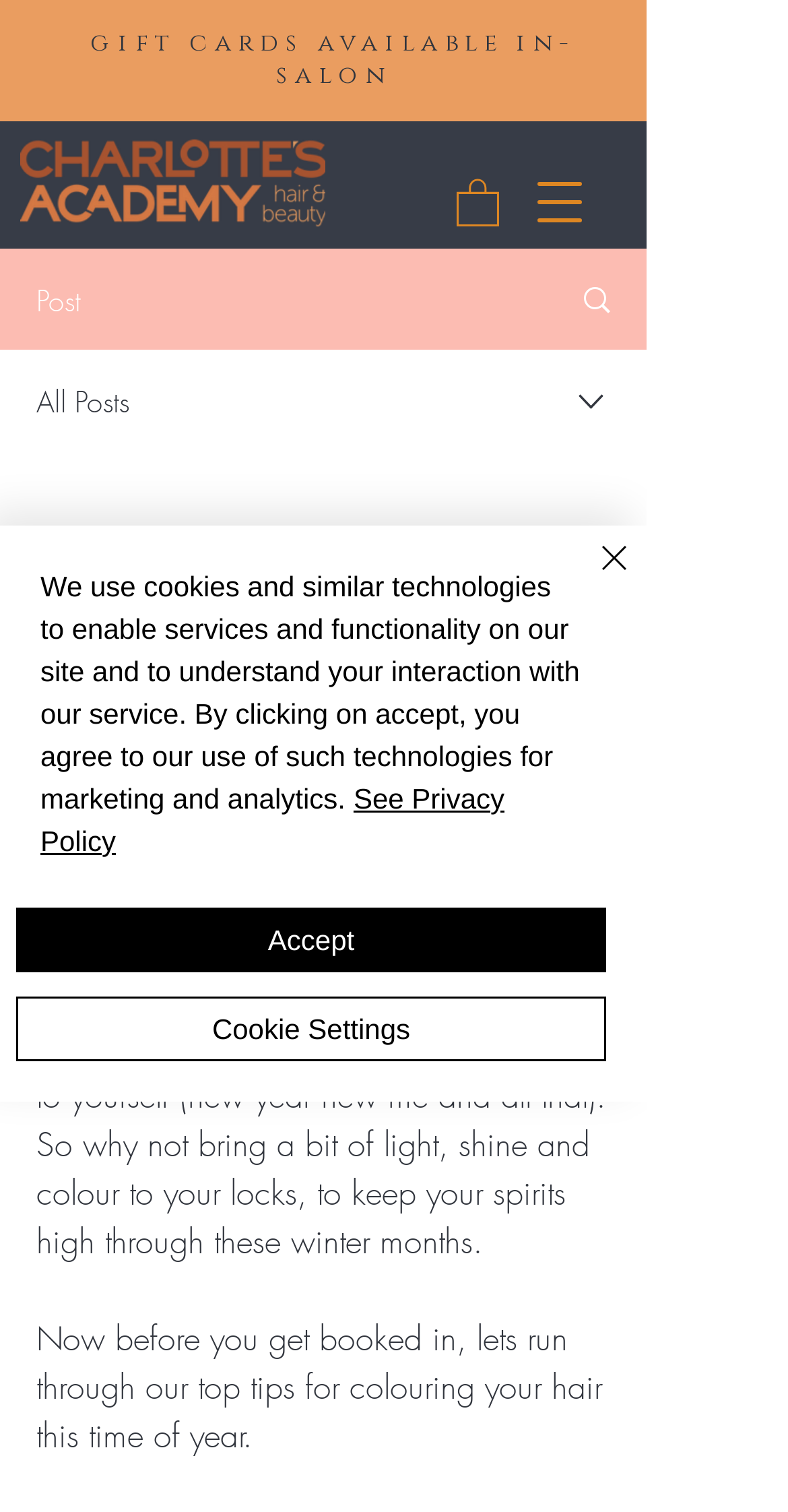Provide a one-word or one-phrase answer to the question:
How many images are on the webpage?

At least 7